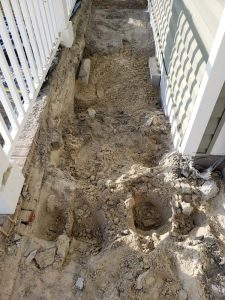What is the purpose of the restoration work?
Look at the image and respond with a one-word or short-phrase answer.

Address foundational issues